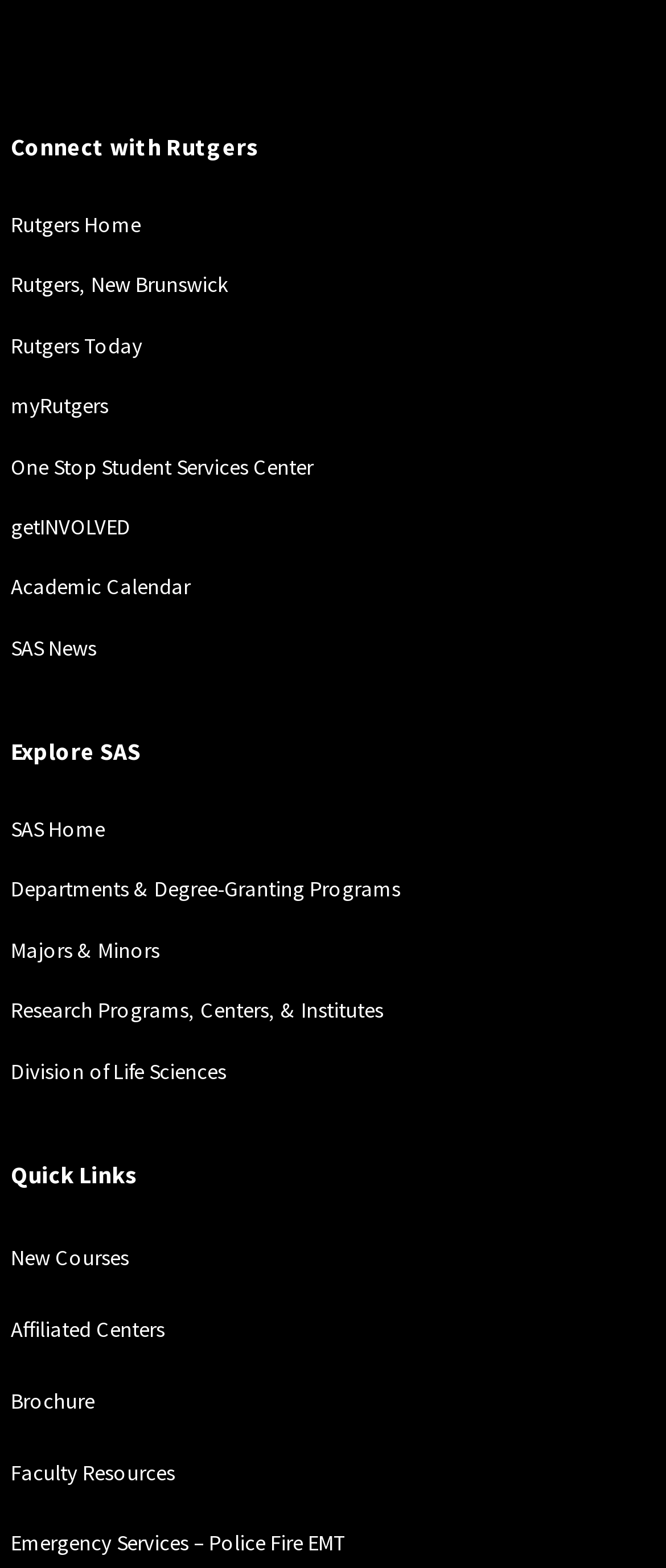Please find the bounding box coordinates of the clickable region needed to complete the following instruction: "Learn more about the fundraiser". The bounding box coordinates must consist of four float numbers between 0 and 1, i.e., [left, top, right, bottom].

None